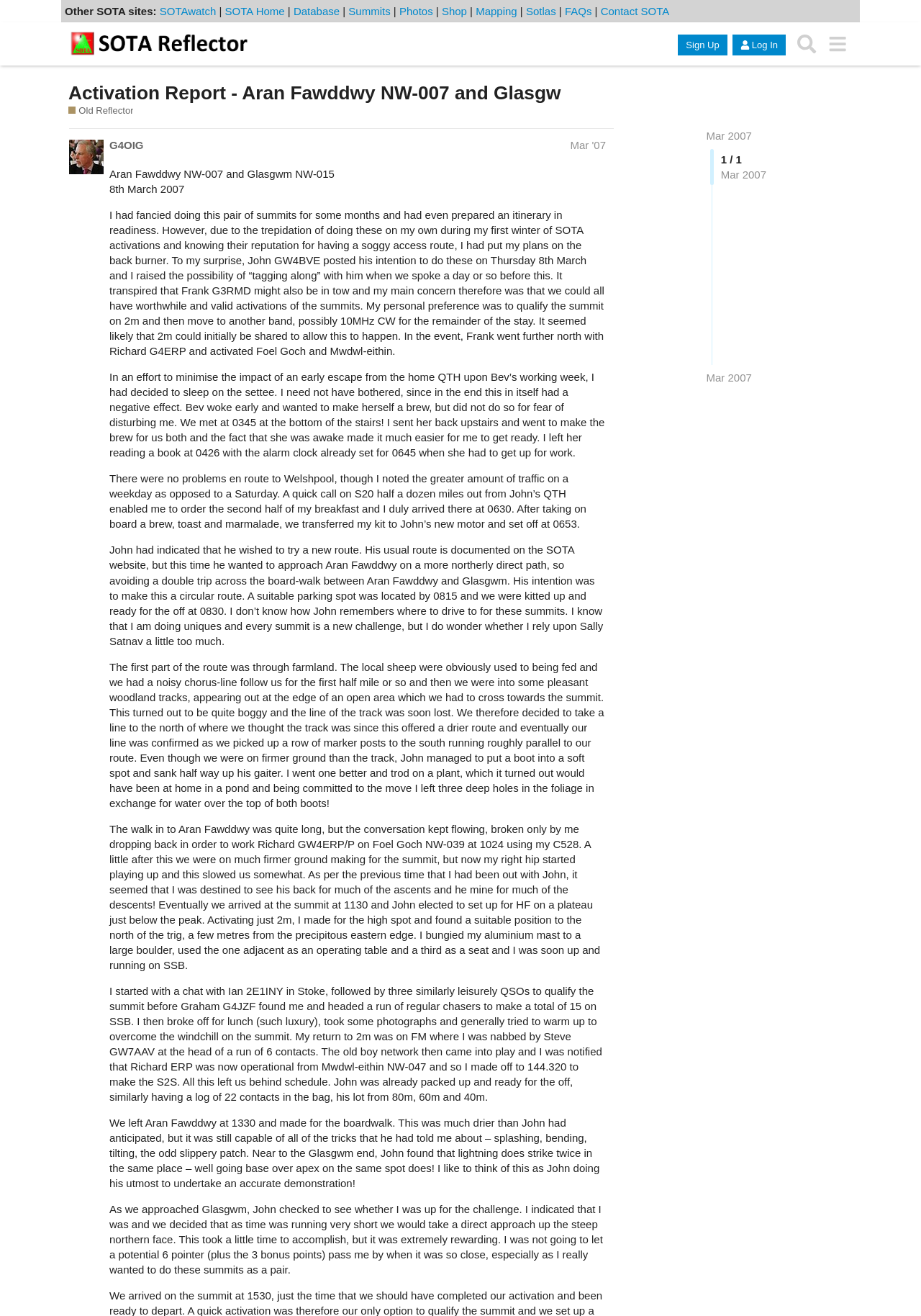Detail the webpage's structure and highlights in your description.

This webpage is an activation report for two summits, Aran Fawddwy NW-007 and Glasgwm NW-015, on March 8th, 2007. At the top of the page, there is a navigation menu with links to other SOTA (Summits on the Air) sites, including SOTAwatch, SOTA Home, Database, Summits, Photos, Shop, Mapping, Sotlas, FAQs, and Contact SOTA. 

Below the navigation menu, there is a header section with a link to the SOTA Reflector and a sign-up button, a log-in button, and a search button. The title of the activation report, "Activation Report - Aran Fawddwy NW-007 and Glasgw", is displayed prominently in the header section.

The main content of the webpage is a detailed report of the activation, written in a personal and conversational style. The report is divided into several sections, each describing a different part of the activation, including the preparation, the journey to the summits, the ascent, the operation on the summits, and the descent. The report includes many specific details, such as the time of day, the weather, and the challenges encountered during the activation.

Throughout the report, there are several static text elements, including the title of the report, the date of the activation, and the names of the summits. There are also several links to other SOTA-related pages, including the SOTA website and other activation reports.

At the bottom of the page, there is a section with links to other related pages, including the Old Reflector, Mar 2007, and G4OIG Mar '07.